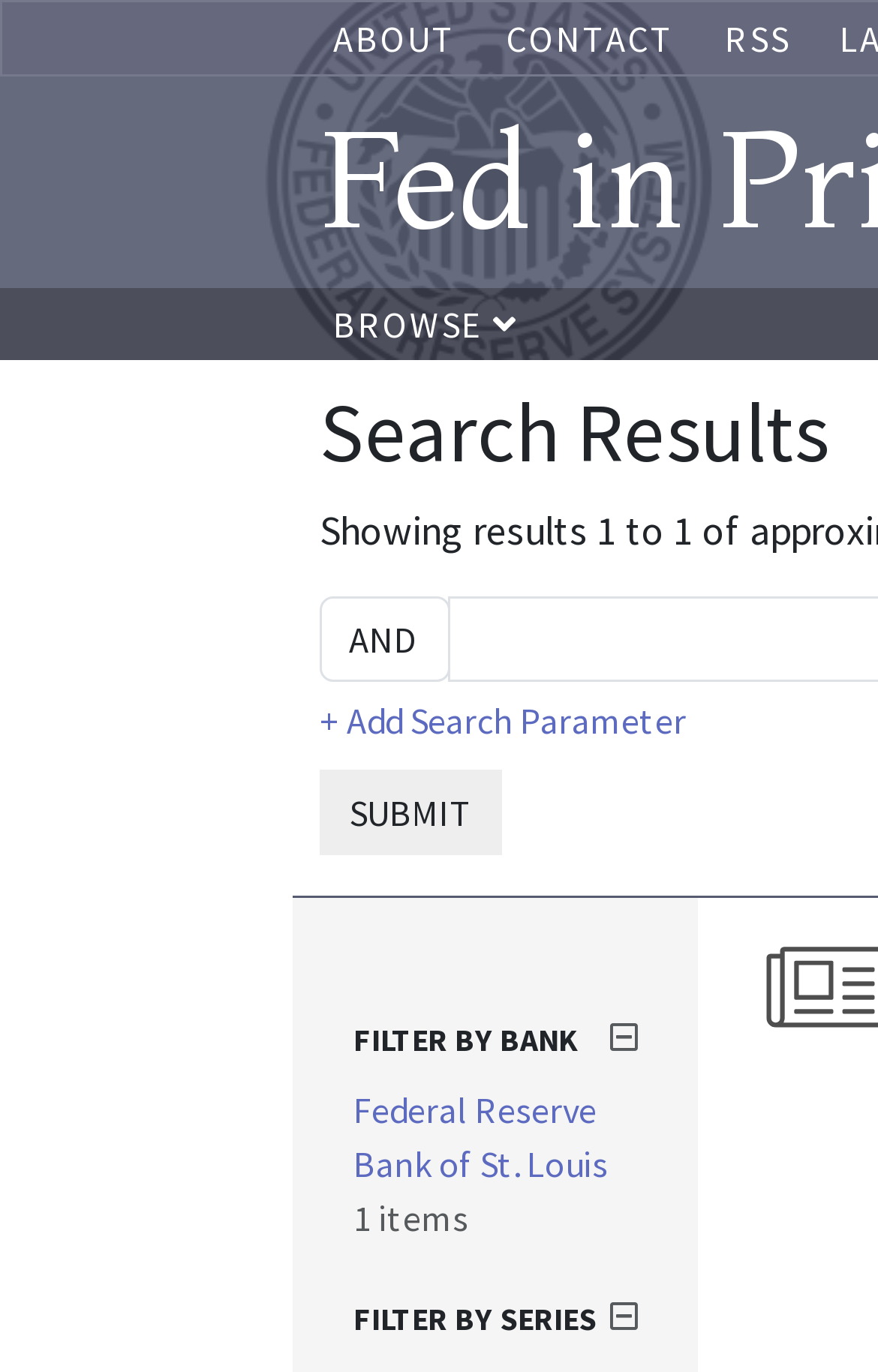Extract the bounding box of the UI element described as: "(813) 775-4113".

None